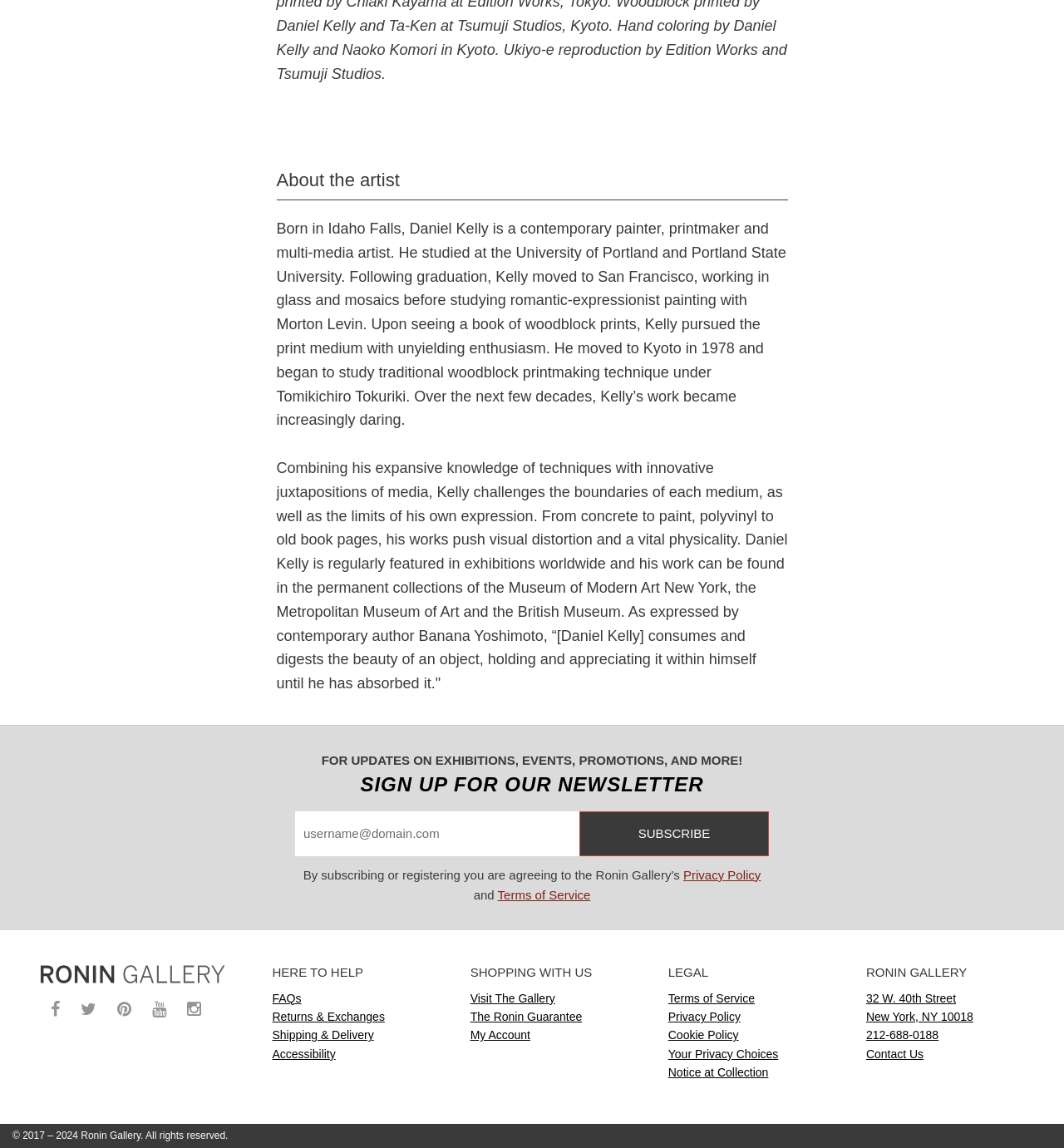What is the address of the gallery?
Using the image, answer in one word or phrase.

32 W. 40th Street, New York, NY 10018